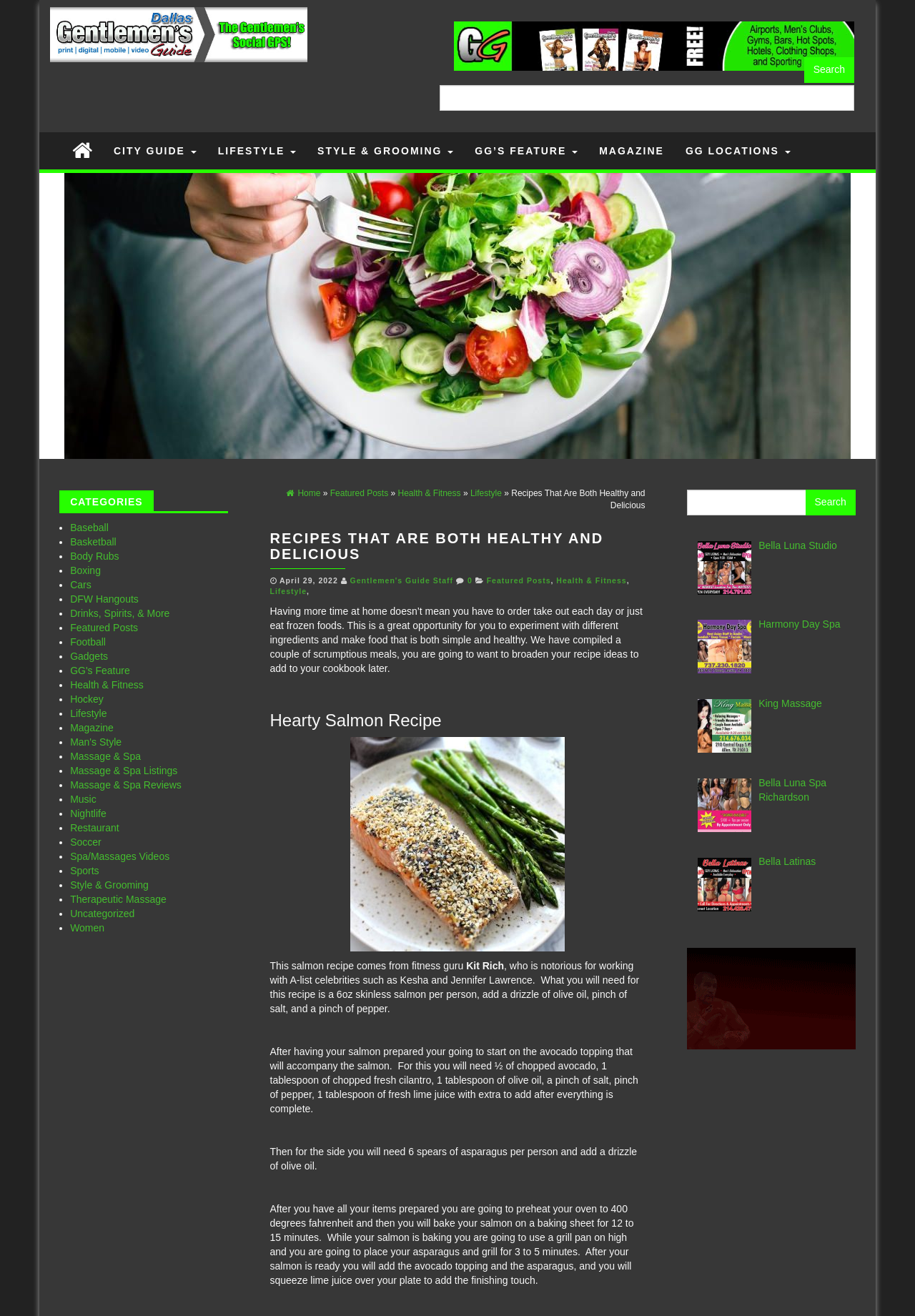Construct a thorough caption encompassing all aspects of the webpage.

This webpage is titled "Recipes That Are Both Healthy and Delicious - Gentlemens Guide Dallas". At the top, there is a logo of "Gentlemens Guide Dallas" with a link to the homepage, accompanied by a small image. To the right of the logo, there is a search bar with a search button and a placeholder text "Search for:". 

Below the search bar, there are several navigation links, including "CITY GUIDE", "LIFESTYLE", "STYLE & GROOMING", "GG'S FEATURE", "MAGAZINE", and "GG LOCATIONS". 

On the left side of the page, there is a complementary section with a heading "CATEGORIES". This section contains a list of 25 categories, each represented by a bullet point and a link. The categories include "Baseball", "Basketball", "Body Rubs", "Boxing", and many more. 

In the middle of the page, there is a section with three links: "Home", "Featured Posts", and "Health & Fitness". These links are separated by a right-pointing arrow symbol.